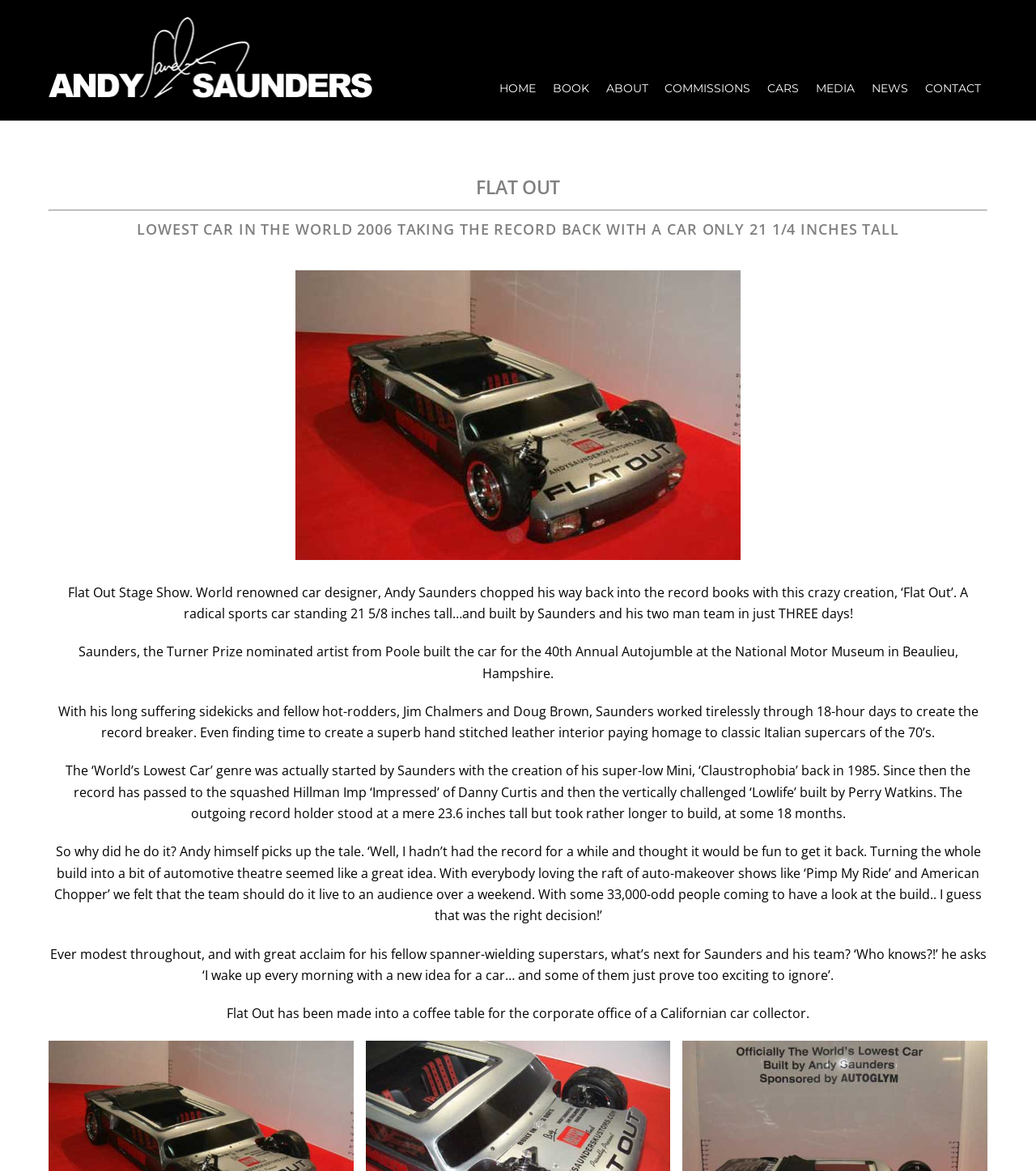Identify the bounding box coordinates of the area that should be clicked in order to complete the given instruction: "Click the Submit button". The bounding box coordinates should be four float numbers between 0 and 1, i.e., [left, top, right, bottom].

None